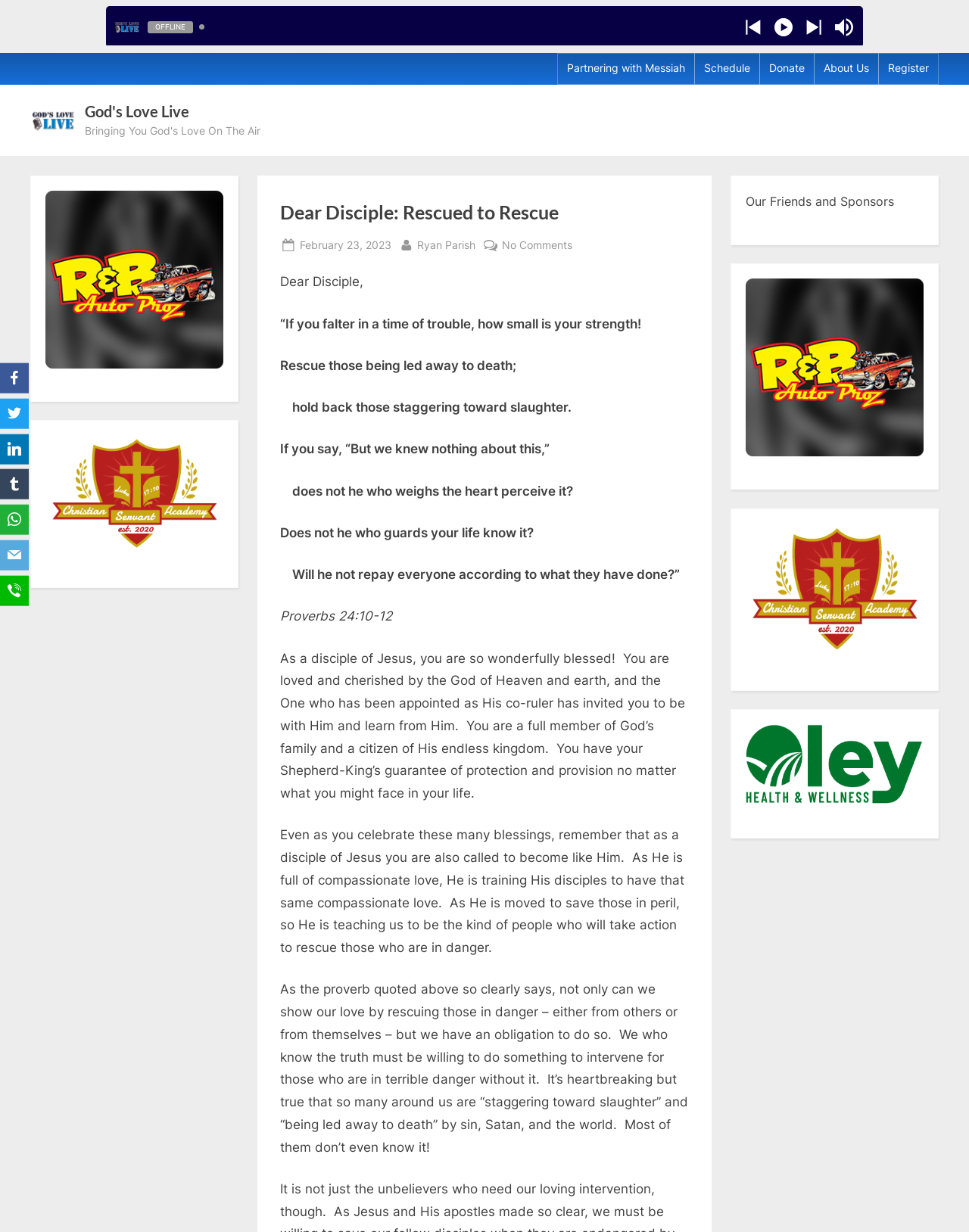Can you find the bounding box coordinates for the element to click on to achieve the instruction: "Click on Register"?

[0.916, 0.05, 0.959, 0.062]